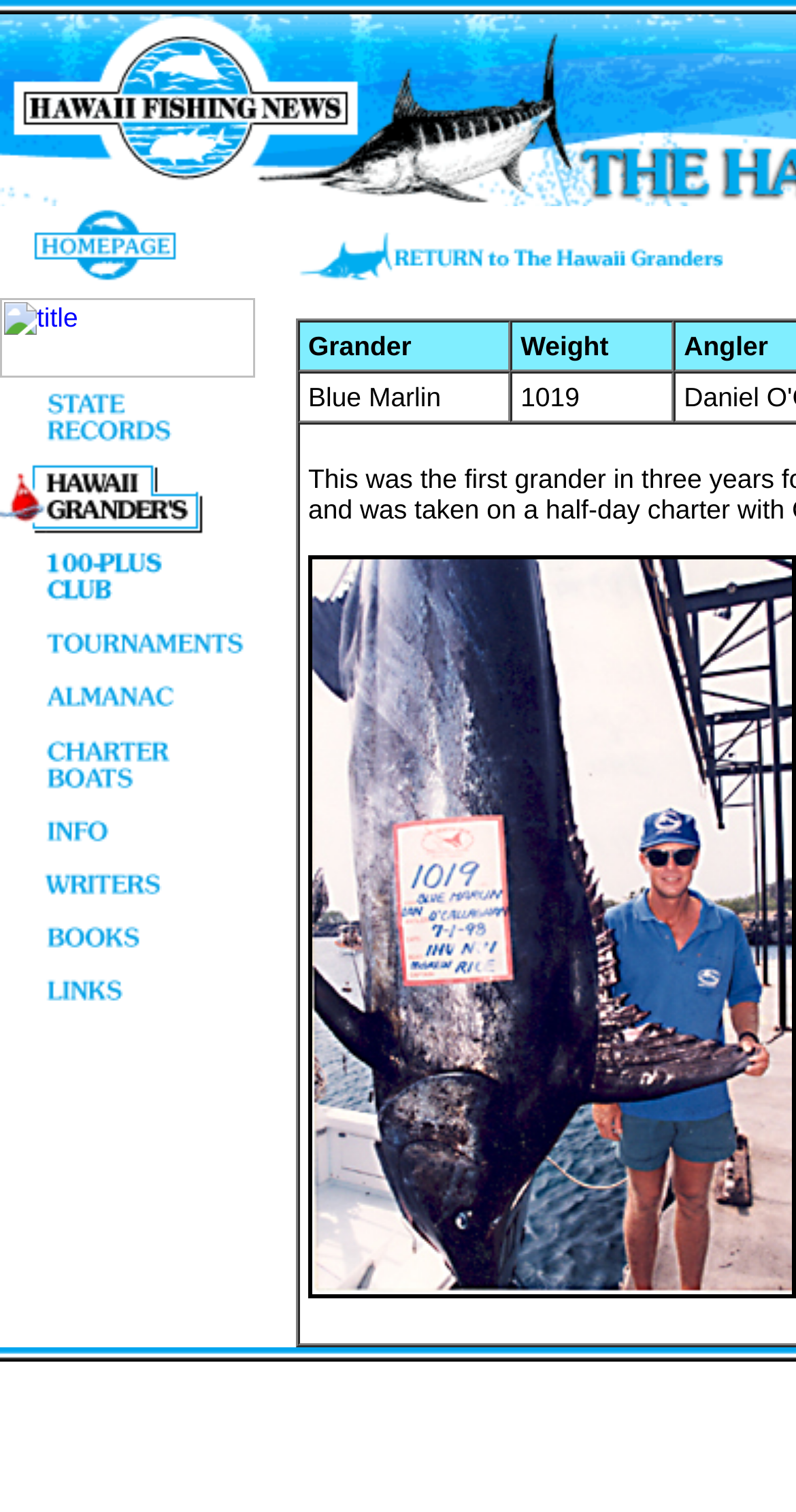Determine the bounding box for the HTML element described here: "alt="100-plus club" name="plus100"". The coordinates should be given as [left, top, right, bottom] with each number being a float between 0 and 1.

[0.0, 0.392, 0.321, 0.412]